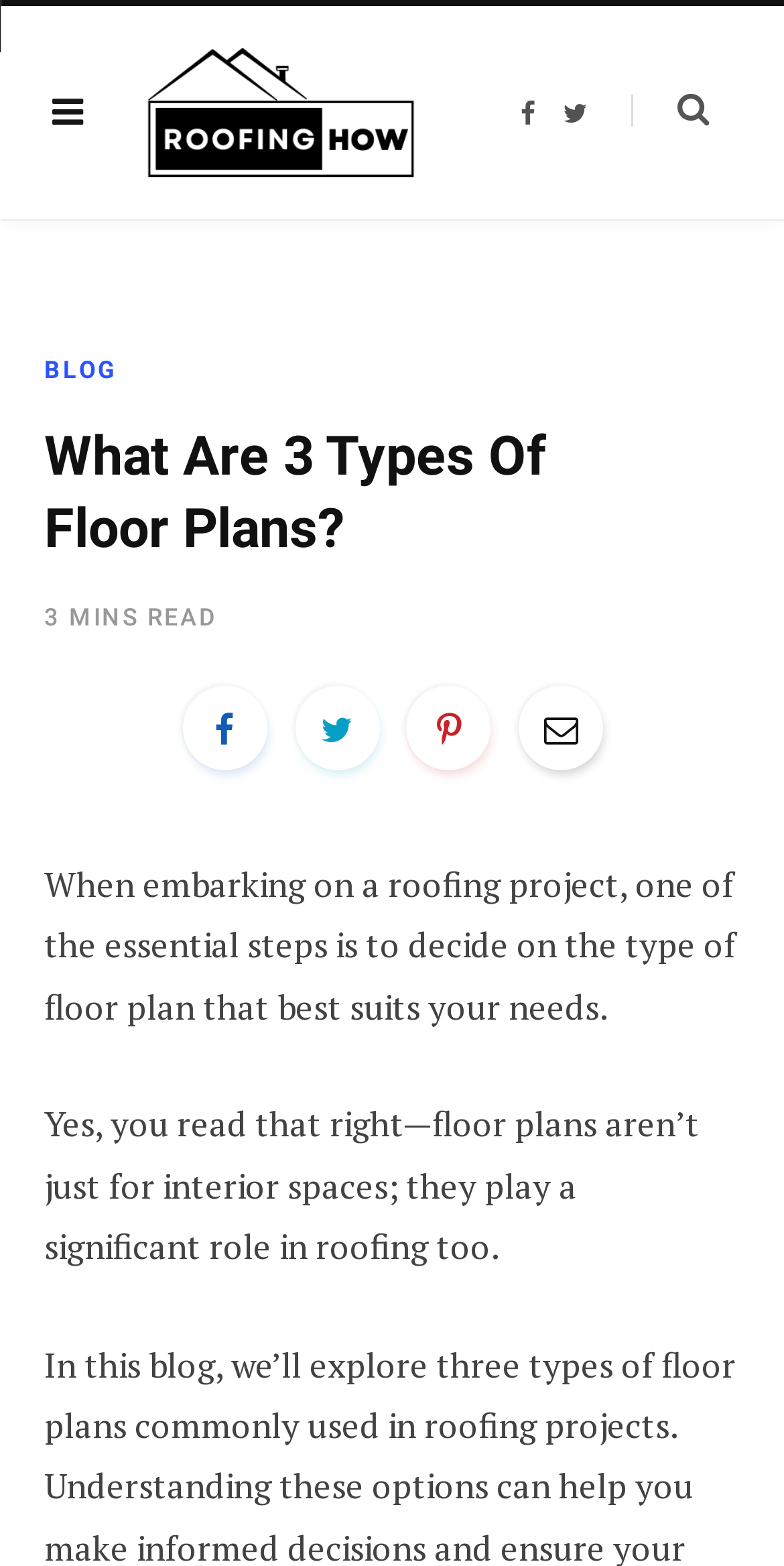Provide the bounding box coordinates for the UI element that is described as: "A Plan C for Afghanistan".

None